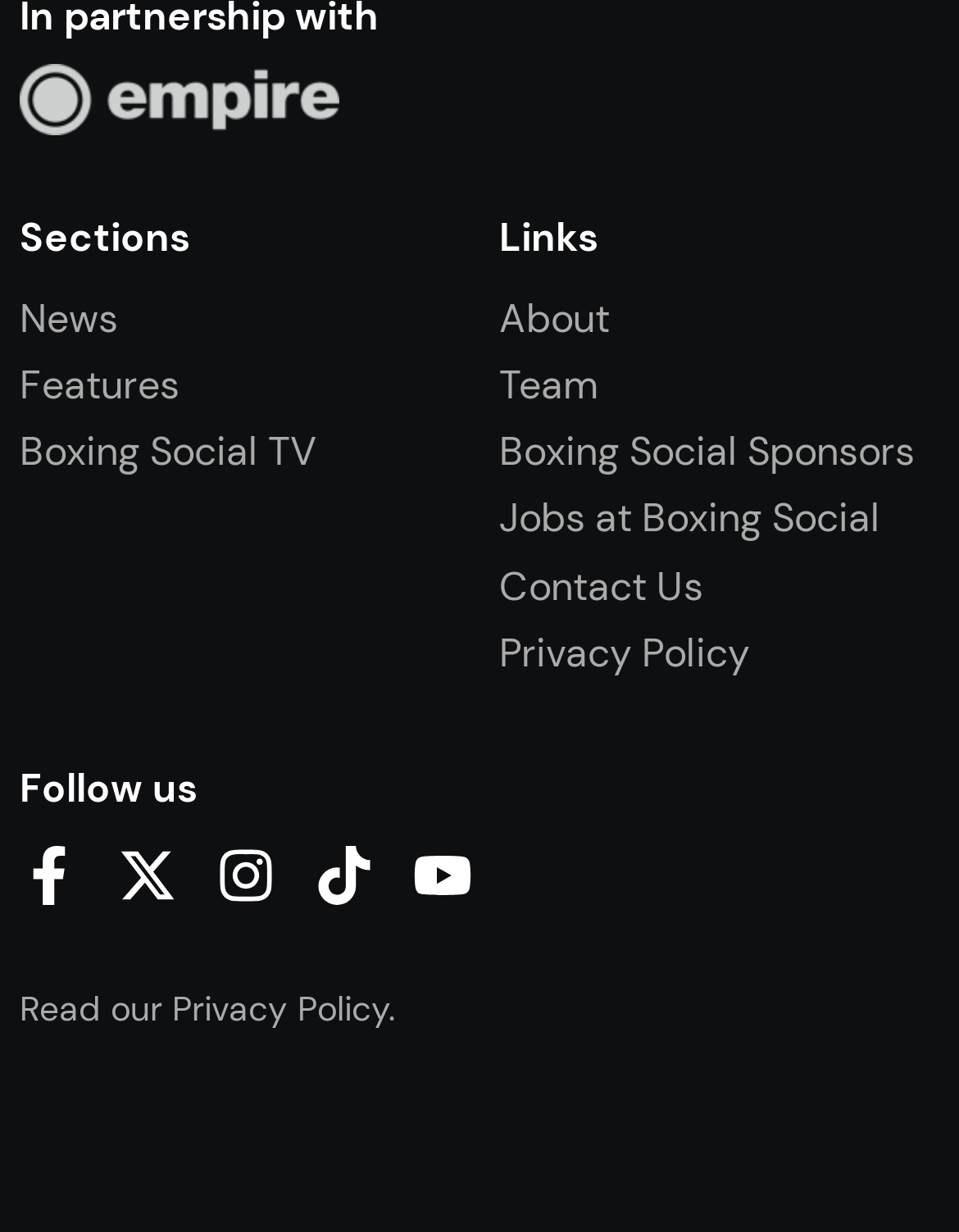Answer the question below with a single word or a brief phrase: 
How many social media platforms are listed?

5